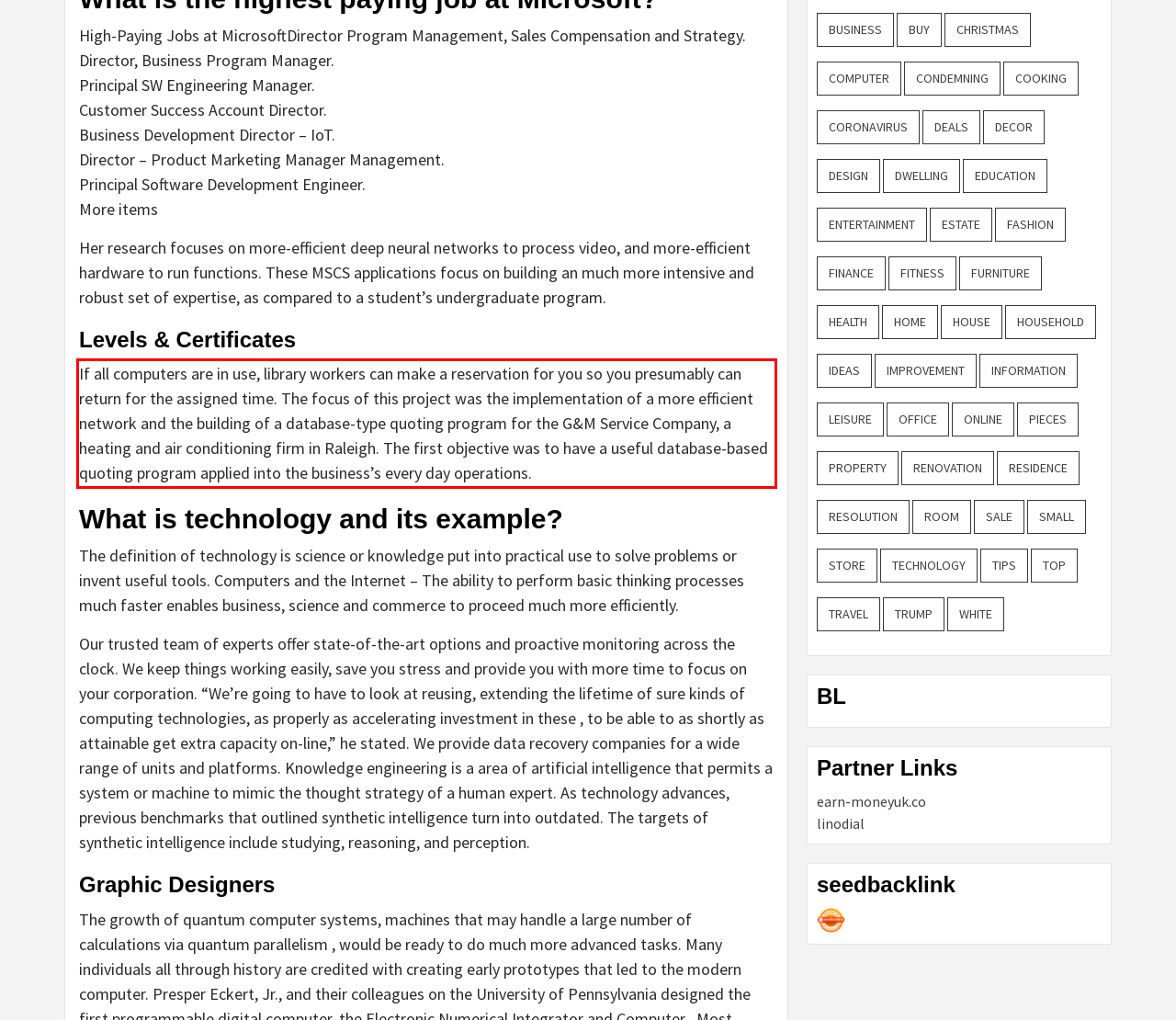Analyze the screenshot of the webpage that features a red bounding box and recognize the text content enclosed within this red bounding box.

If all computers are in use, library workers can make a reservation for you so you presumably can return for the assigned time. The focus of this project was the implementation of a more efficient network and the building of a database-type quoting program for the G&M Service Company, a heating and air conditioning firm in Raleigh. The first objective was to have a useful database-based quoting program applied into the business’s every day operations.